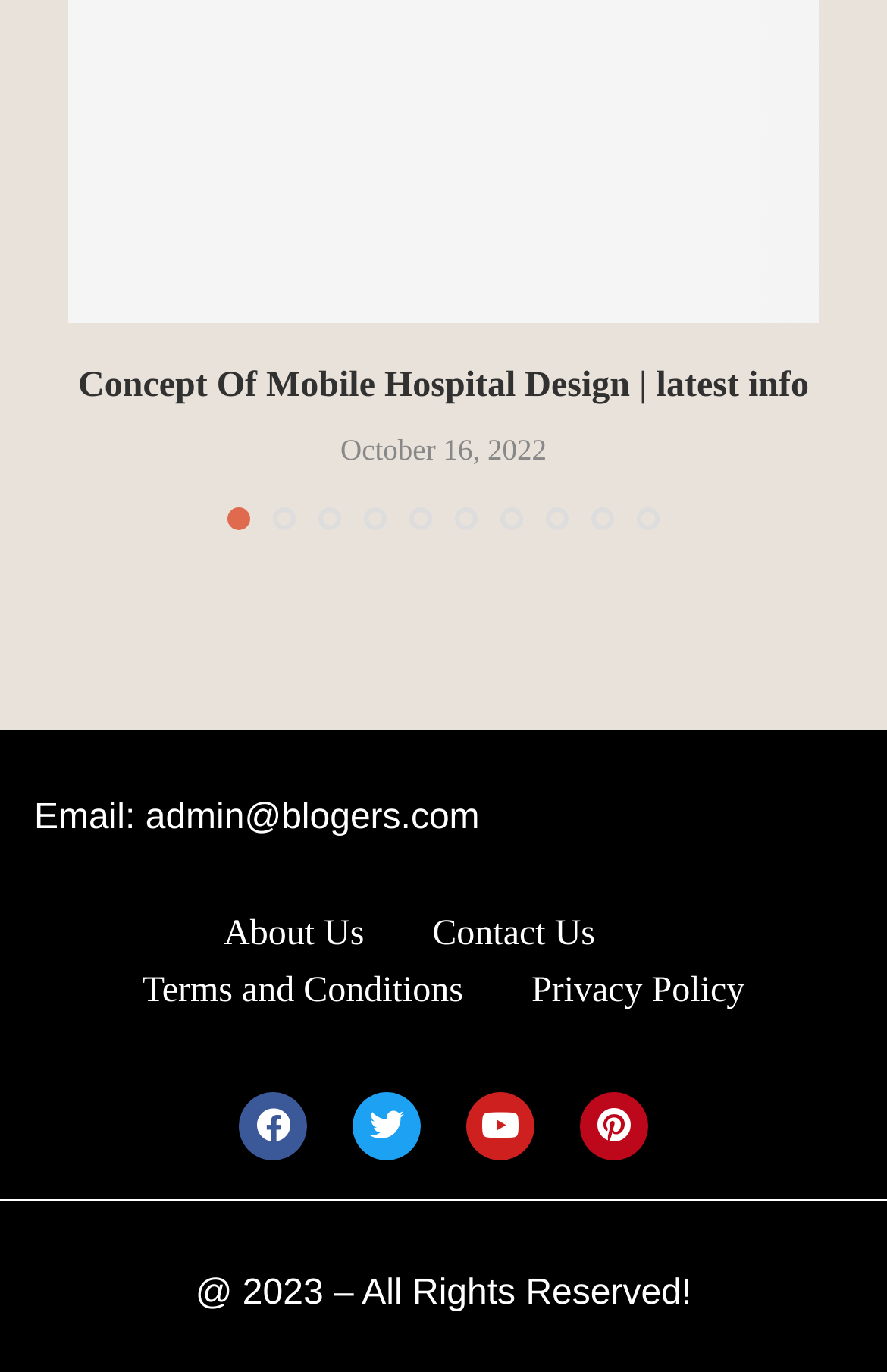What is the year of copyright mentioned on the webpage?
Please give a detailed and thorough answer to the question, covering all relevant points.

I found the year of copyright by looking at the StaticText element with ID 1029, which is located at the bottom of the webpage. The text inside this element is '@ 2023 – All Rights Reserved!', which indicates the year of copyright mentioned on the webpage.